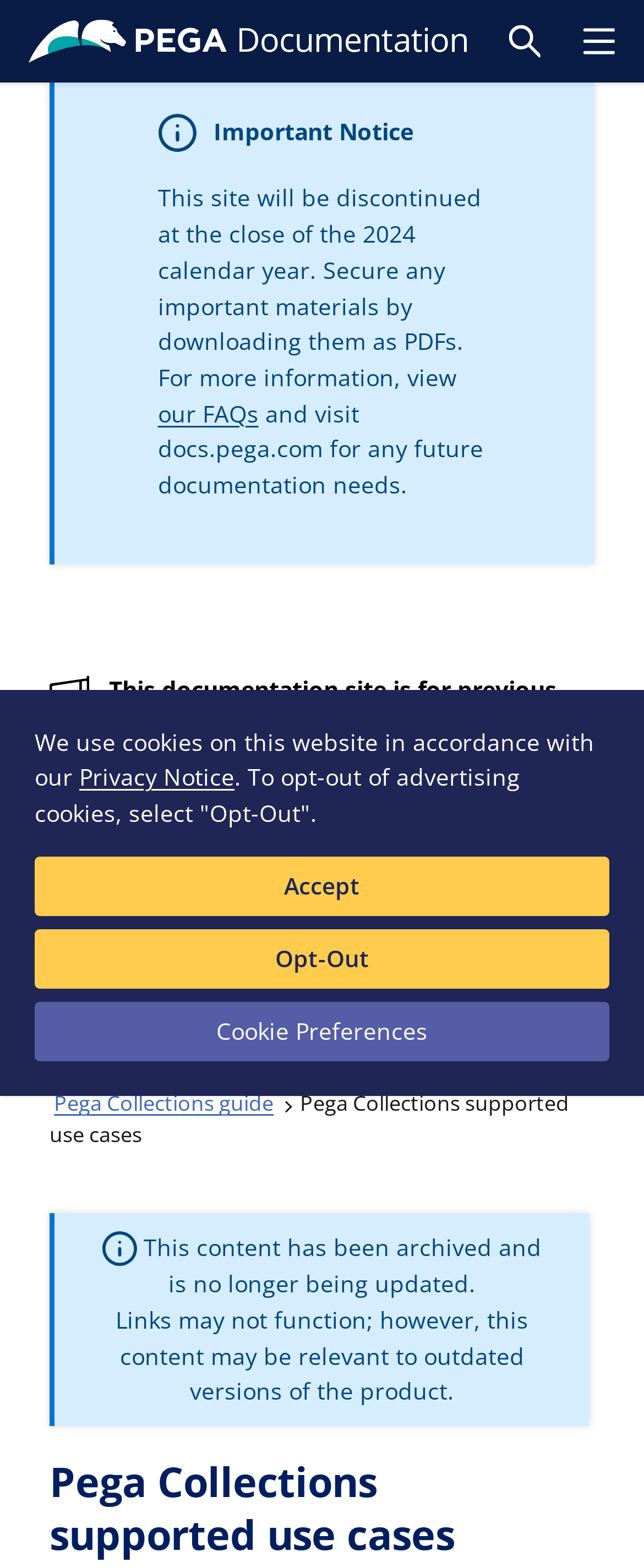Find the bounding box coordinates for the area that should be clicked to accomplish the instruction: "Toggle Search Panel".

[0.758, 0.003, 0.871, 0.049]